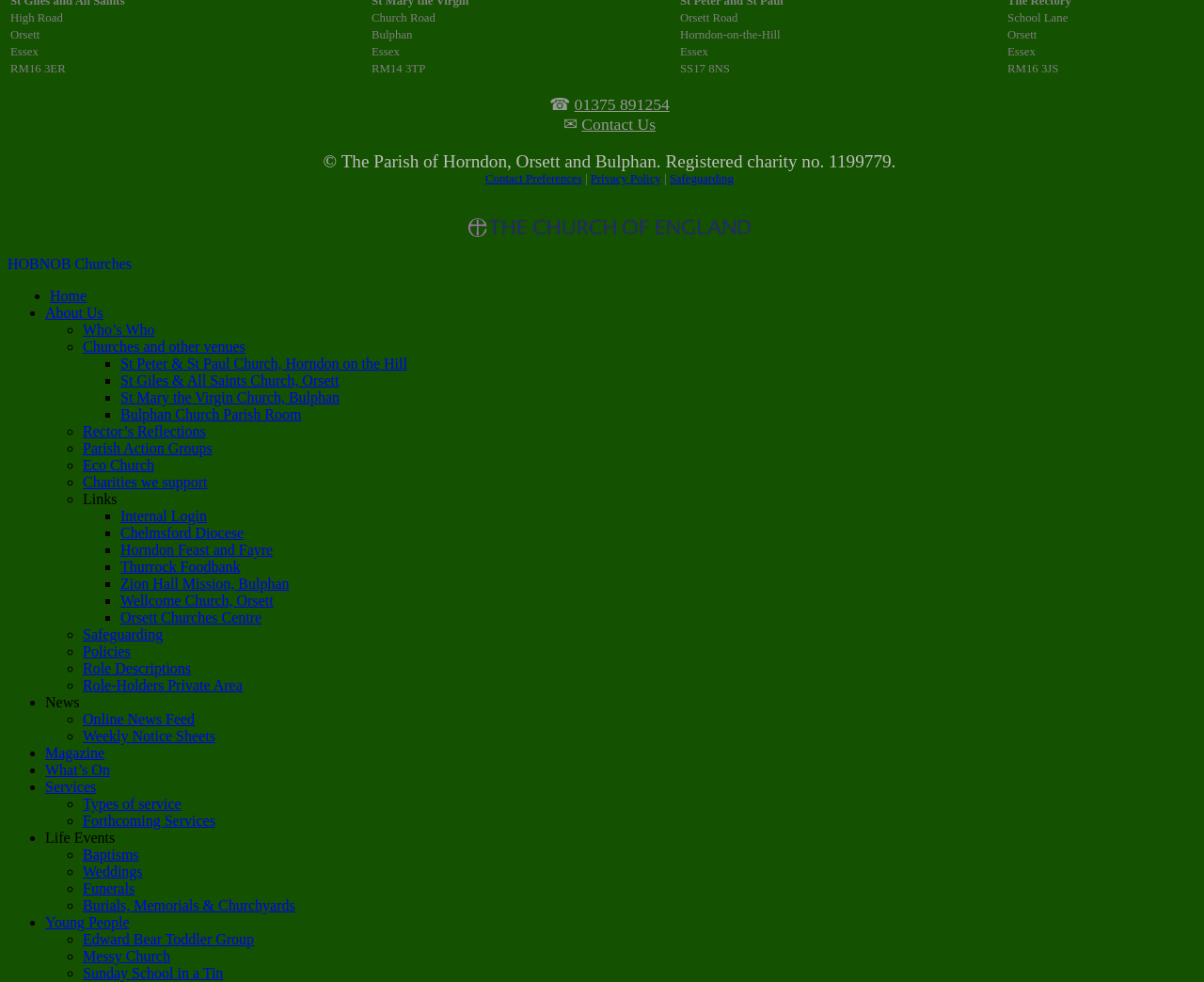What is the name of the charity mentioned at the bottom of the webpage?
Can you provide a detailed and comprehensive answer to the question?

The charity name is mentioned in the StaticText element at the bottom of the webpage, which also includes the charity number '1199779'.